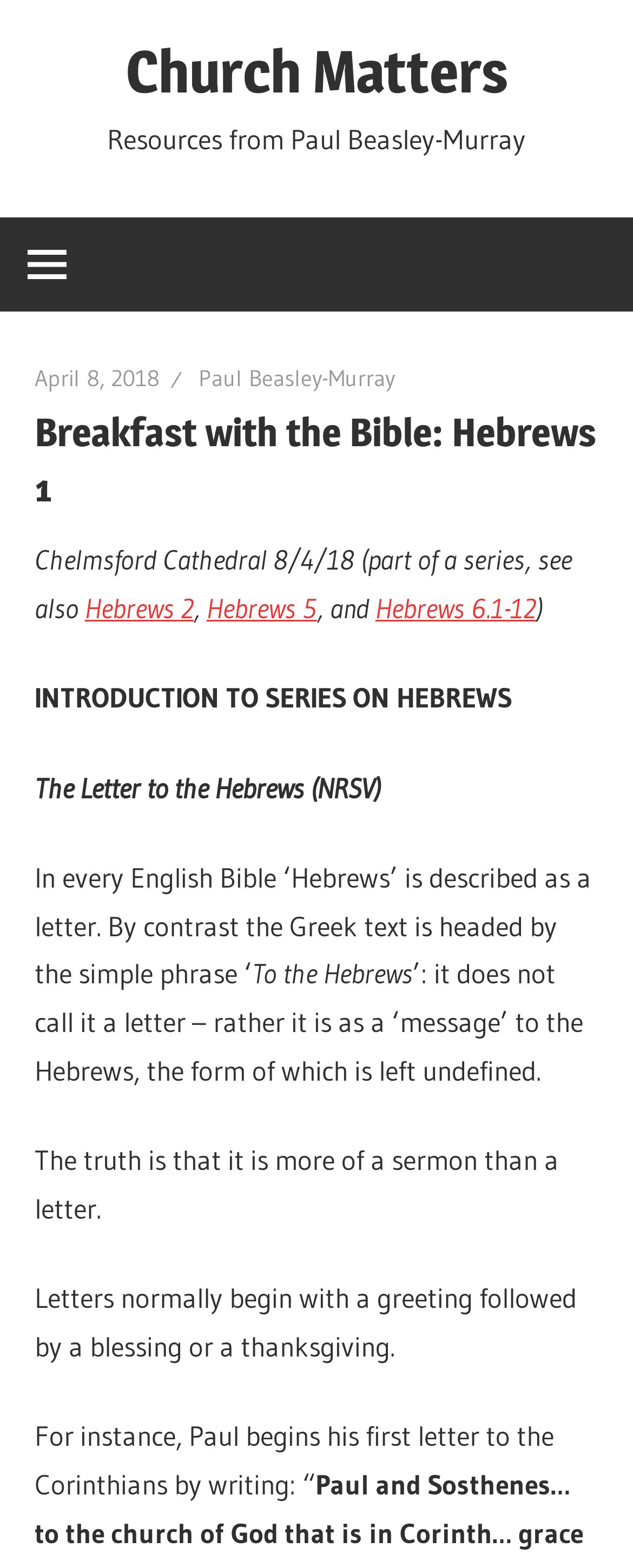What is the format of the content?
Give a single word or phrase as your answer by examining the image.

Sermon